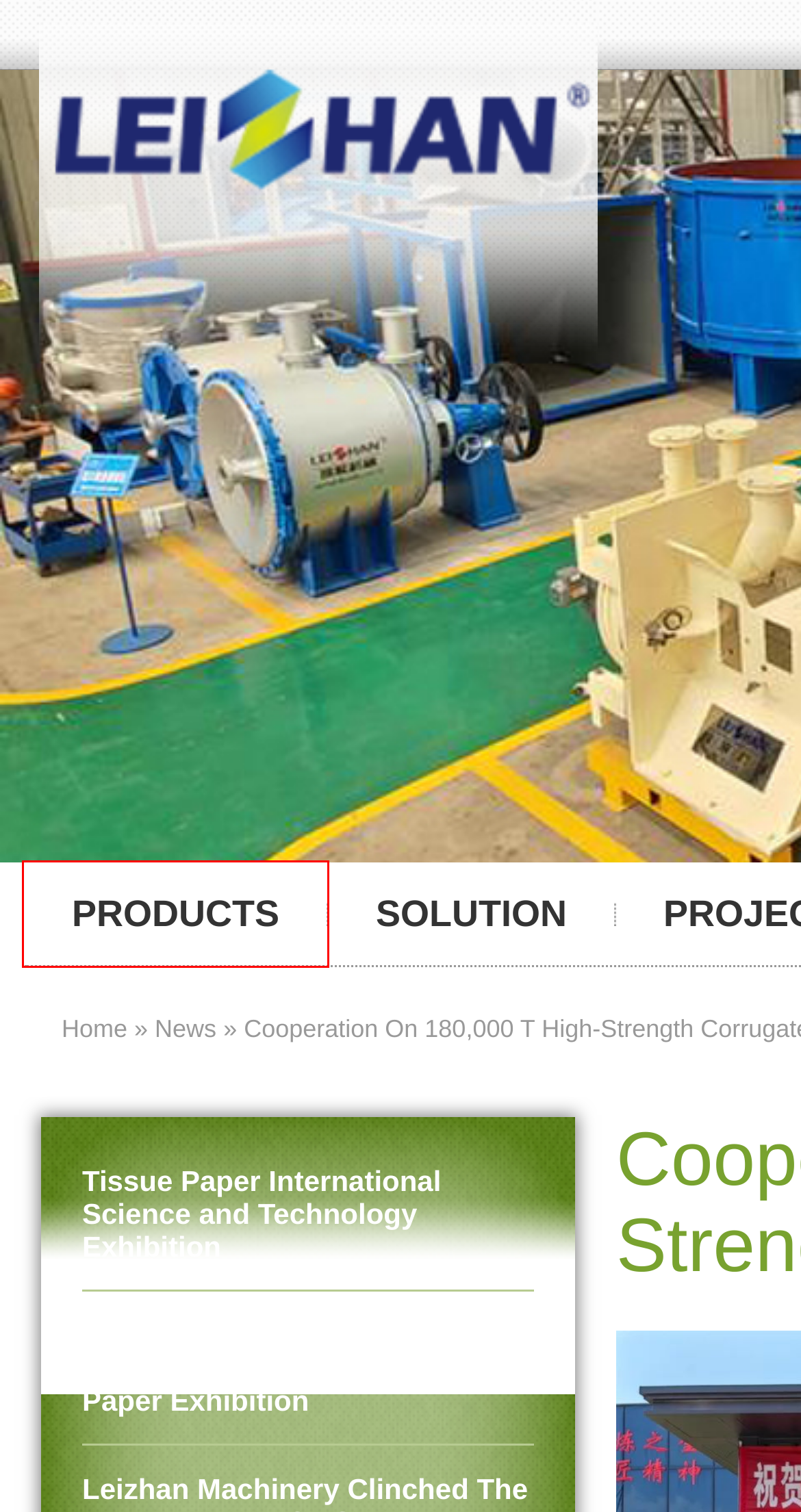You are provided with a screenshot of a webpage where a red rectangle bounding box surrounds an element. Choose the description that best matches the new webpage after clicking the element in the red bounding box. Here are the choices:
A. Stock Preparation Machine For Paper Making Line,Paper Making Machine For Paper Mill
B. Refiner Equipment
C. Contact Us
D. Pulper Equipment
E. Delivery
F. Waste Paper Recycling Equipment,Paper Making Equipment For Paper Mill
G. Solution
H. Stock Preparation Line Machine,Paper Making Machine For Paper Mill

D